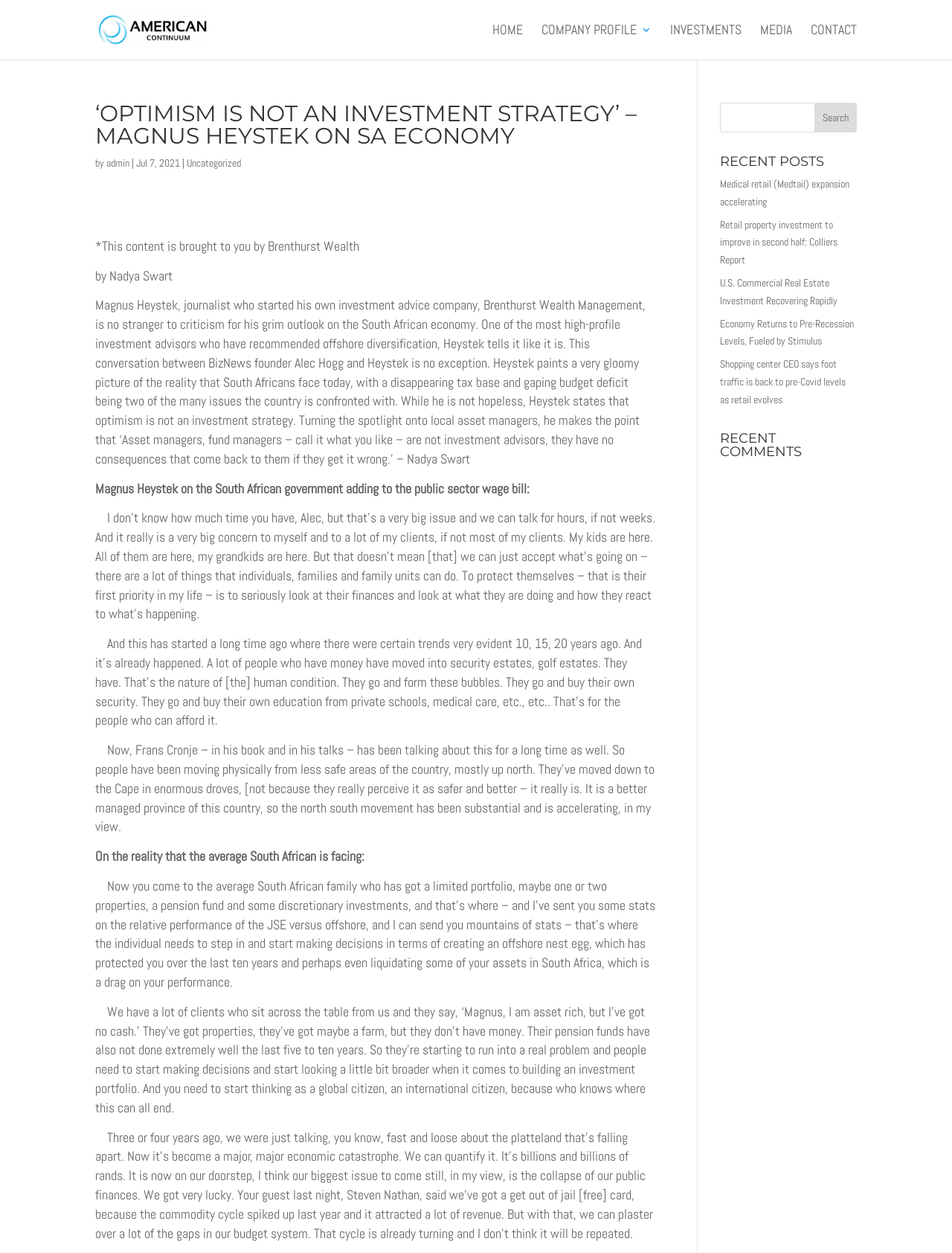Determine the bounding box coordinates of the element's region needed to click to follow the instruction: "View the 'COMPANY PROFILE 3' page". Provide these coordinates as four float numbers between 0 and 1, formatted as [left, top, right, bottom].

[0.569, 0.02, 0.684, 0.048]